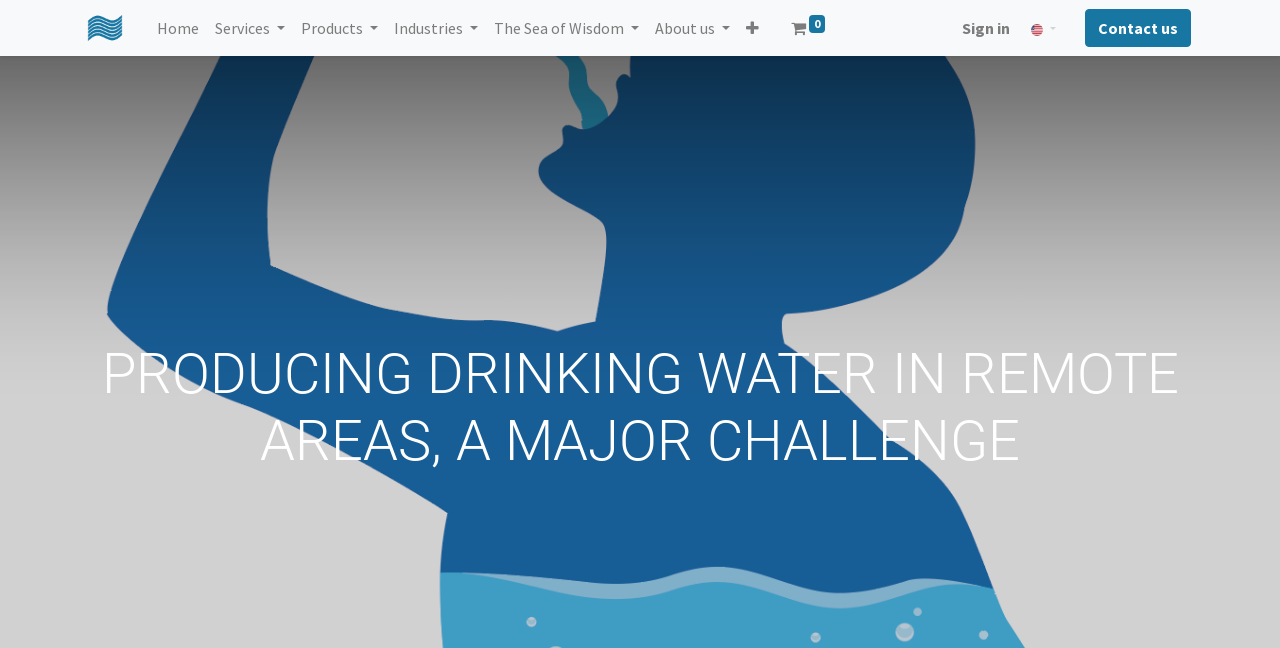Specify the bounding box coordinates of the area that needs to be clicked to achieve the following instruction: "Click the logo of Durpro".

[0.066, 0.012, 0.098, 0.074]